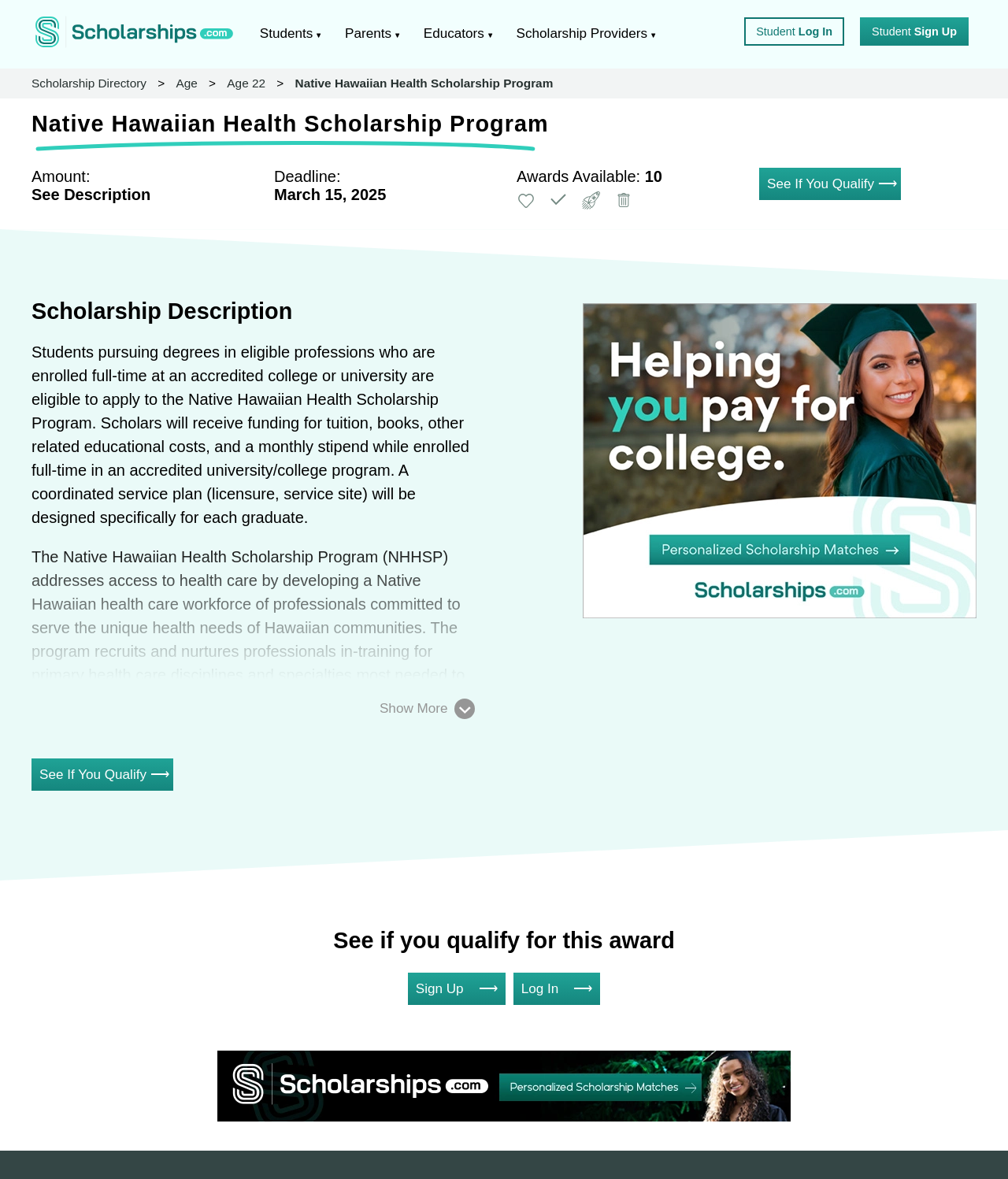Describe in detail what you see on the webpage.

The webpage is about the Native Hawaiian Health Scholarship Program, which provides financial assistance to students pursuing degrees in eligible professions. At the top left corner, there is a logo of Scholarships.com, accompanied by a dropdown menu with links to different categories, including Students, Parents, Educators, and Scholarship Providers. 

To the right of the logo, there are links to Student Log In and Student Sign Up. Below the logo, there is a navigation menu with links to Scholarship Directory, Age, and Age 22. 

The main content of the webpage is divided into two sections. The first section provides an overview of the scholarship program, including the amount, deadline, and awards available. There are also buttons to add the scholarship to favorites, applied, won, or delete. 

The second section is the scholarship description, which explains the eligibility criteria, benefits, and goals of the program. The description is divided into three paragraphs, with the first paragraph explaining the eligibility criteria, the second paragraph describing the program's objectives, and the third paragraph providing additional information about the scholarship. 

Below the scholarship description, there is a link to "Show More" and another link to "See If You Qualify". There is also an image of a scholarship search result. 

At the bottom of the webpage, there are links to sign up or log in, as well as a call-to-action to get matched to scholarships that fit the user's profile.